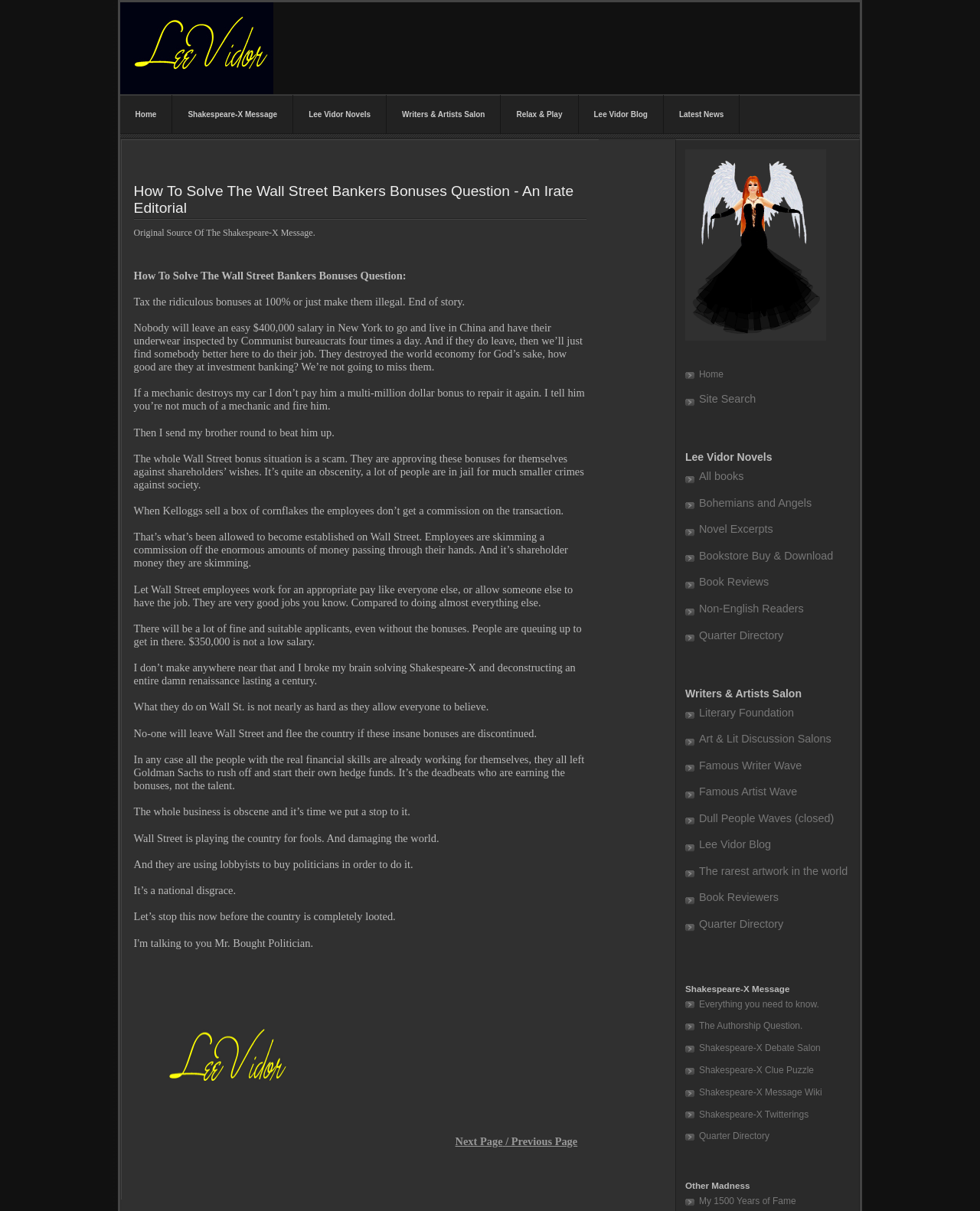Identify the primary heading of the webpage and provide its text.

How To Solve The Wall Street Bankers Bonuses Question - An Irate Editorial